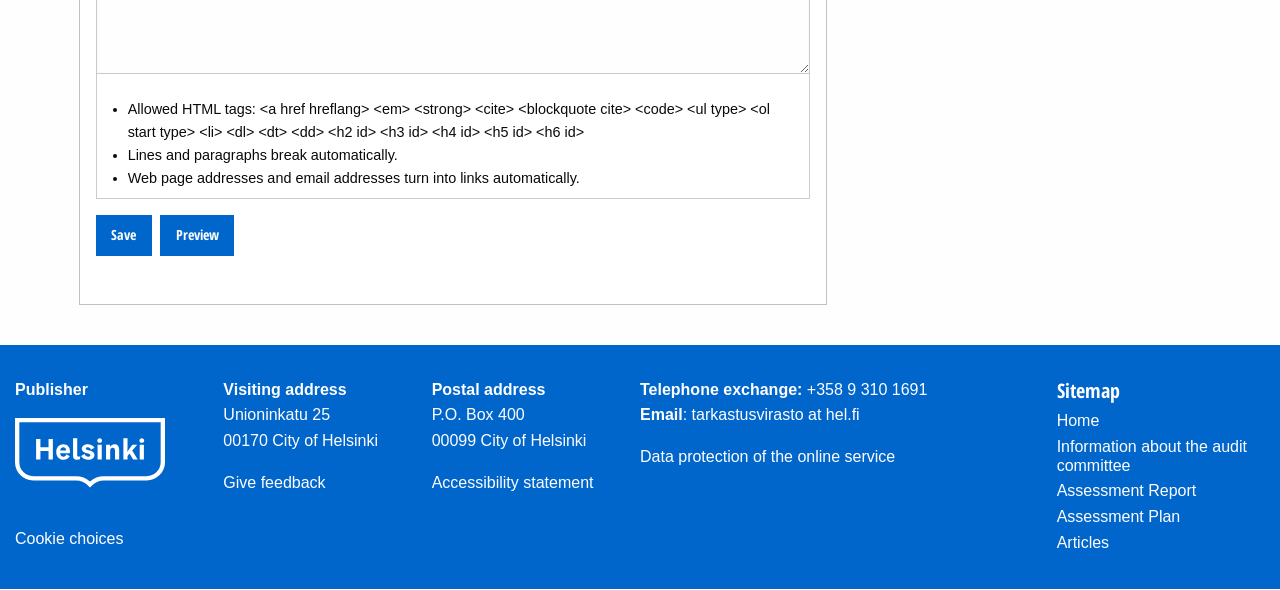Specify the bounding box coordinates for the region that must be clicked to perform the given instruction: "Click the Preview button".

[0.125, 0.364, 0.183, 0.433]